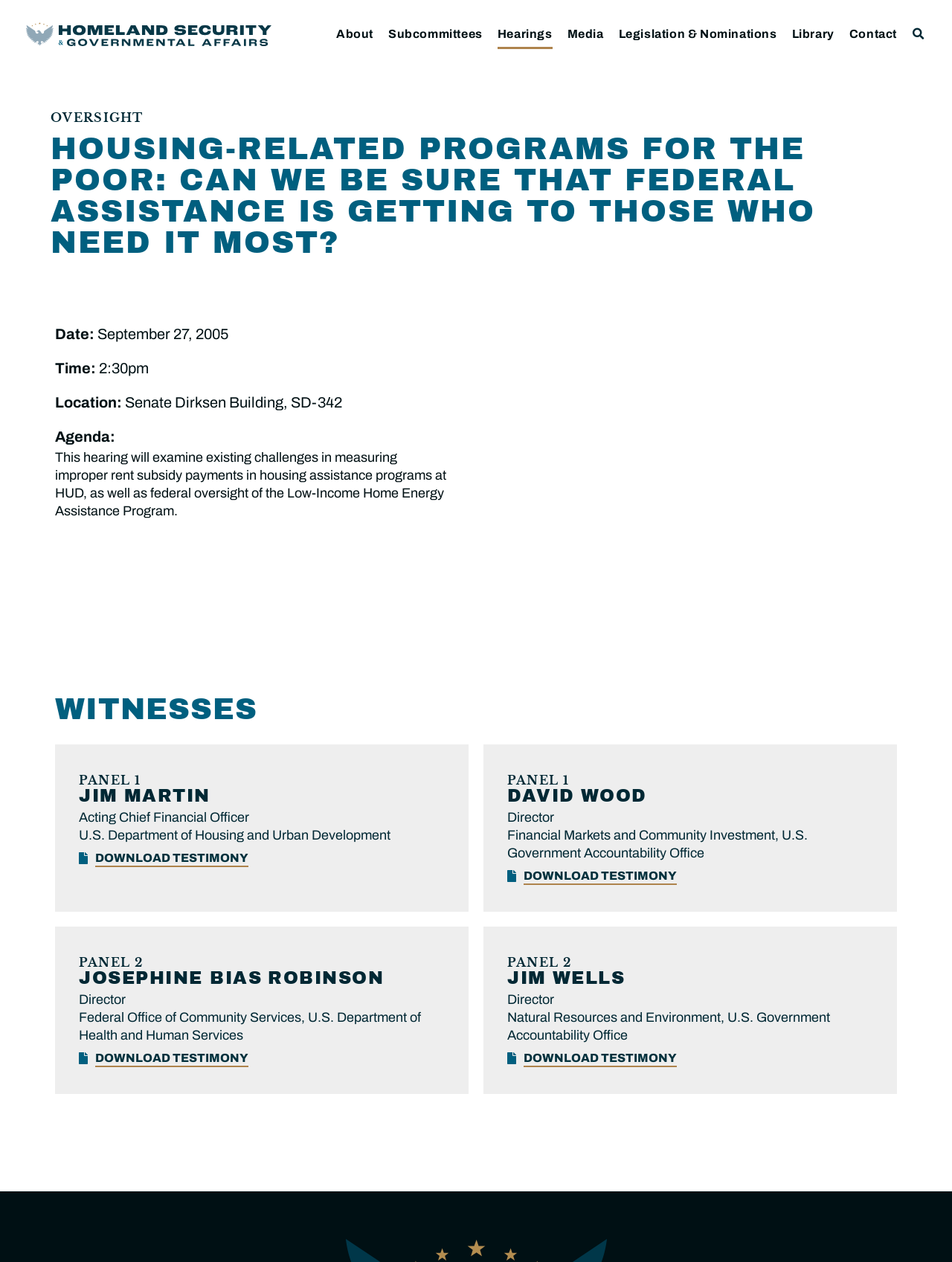What is the main heading displayed on the webpage? Please provide the text.

HOUSING-RELATED PROGRAMS FOR THE POOR: CAN WE BE SURE THAT FEDERAL ASSISTANCE IS GETTING TO THOSE WHO NEED IT MOST?